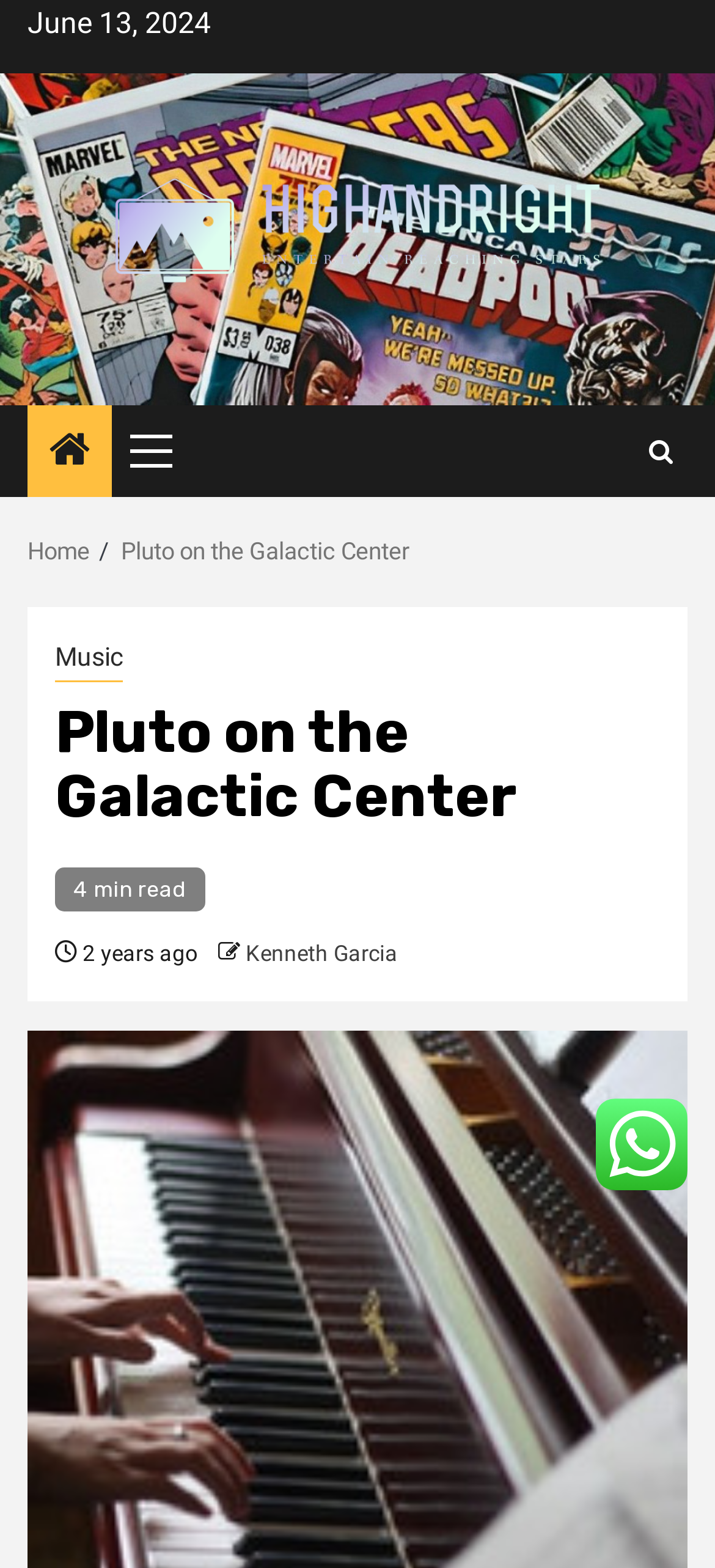What is the date of the article?
Answer the question with a detailed explanation, including all necessary information.

I found the date of the article by looking at the StaticText element with the text 'June 13, 2024' at the top of the webpage.